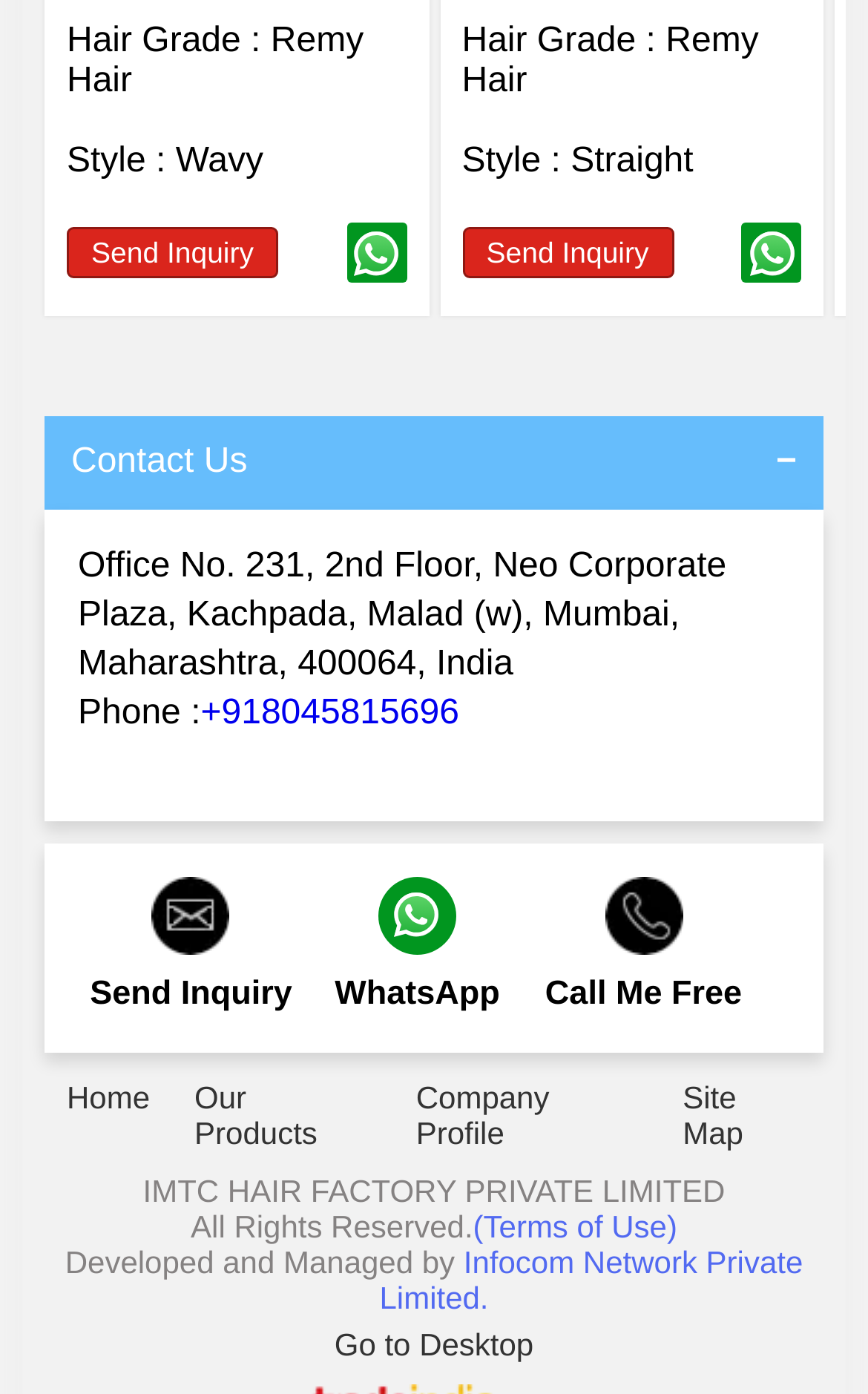How can I contact the office? From the image, respond with a single word or brief phrase.

Phone or WhatsApp